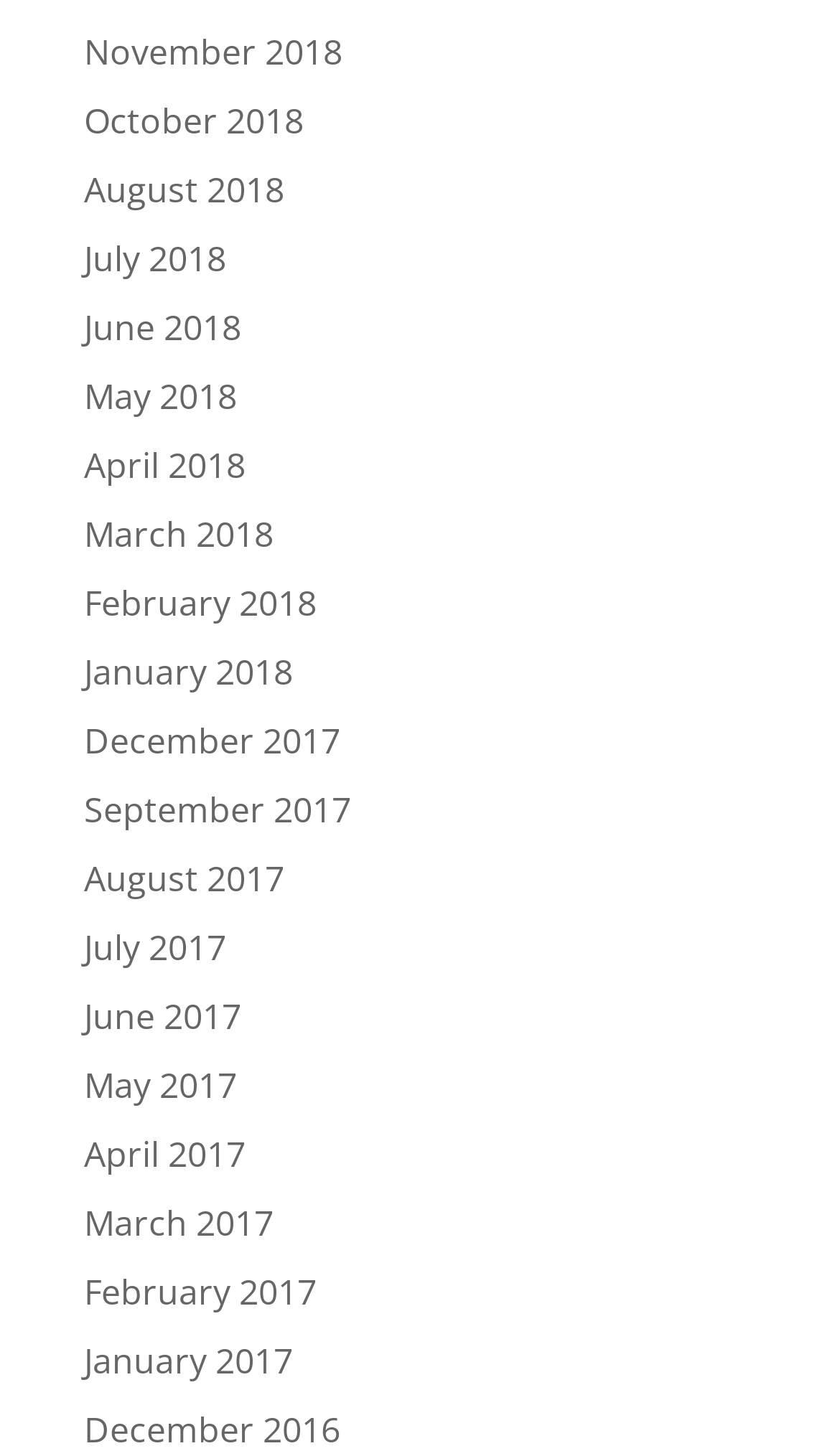Kindly provide the bounding box coordinates of the section you need to click on to fulfill the given instruction: "view November 2018".

[0.1, 0.019, 0.408, 0.052]